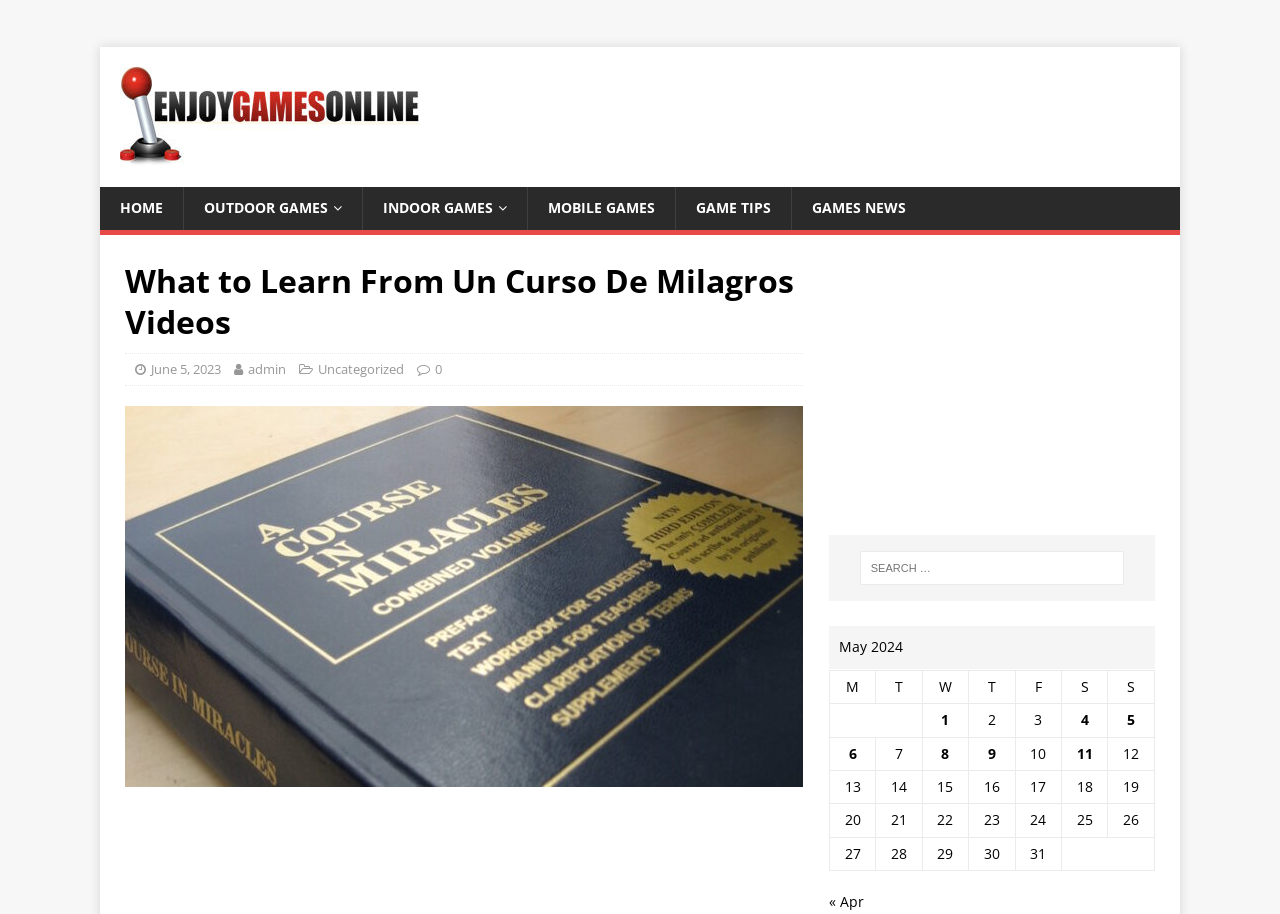Please determine the bounding box of the UI element that matches this description: Game Tips. The coordinates should be given as (top-left x, top-left y, bottom-right x, bottom-right y), with all values between 0 and 1.

[0.527, 0.205, 0.618, 0.251]